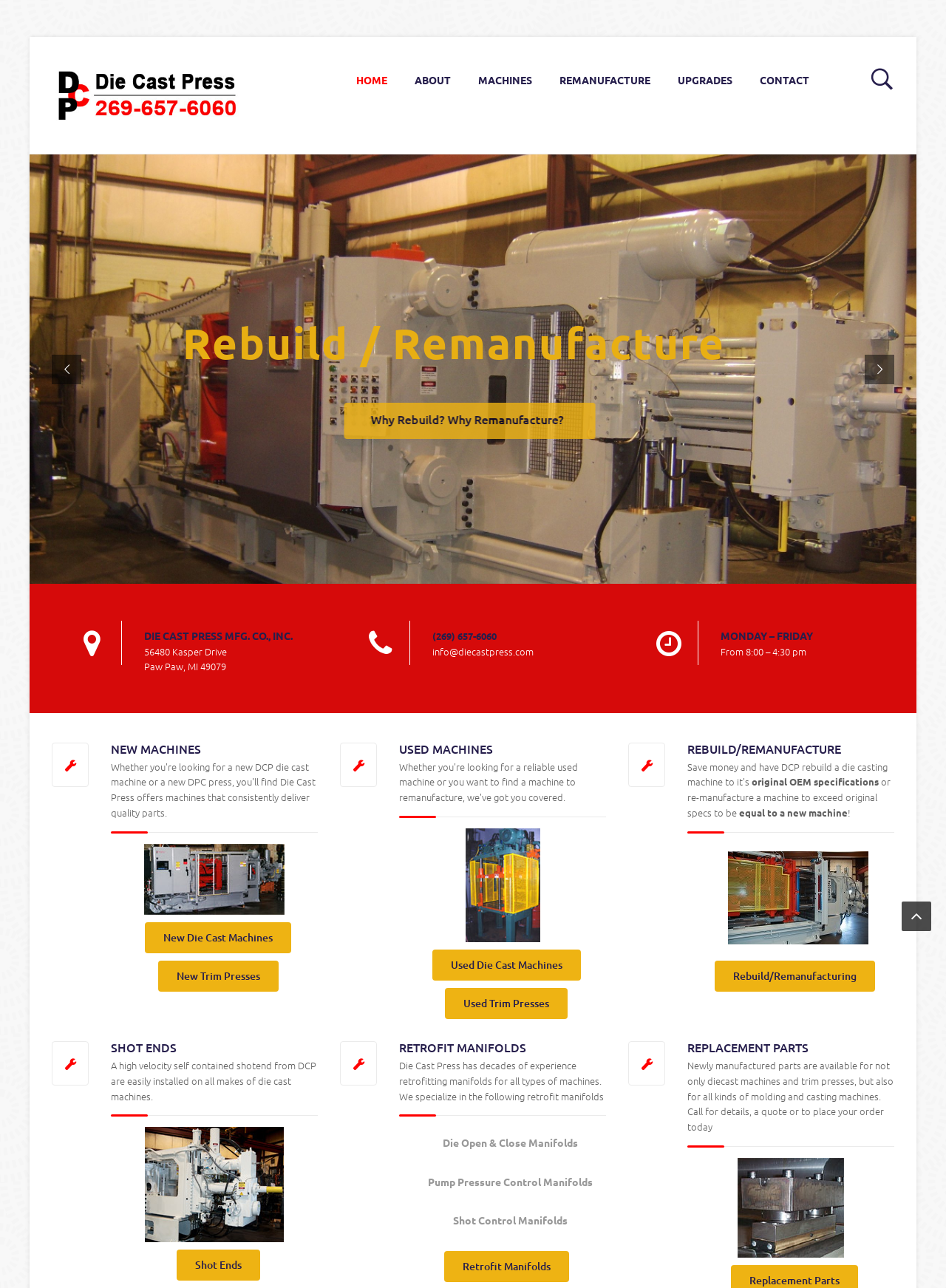Provide a comprehensive description of the webpage.

The webpage is about Die Cast Press, a company that specializes in die cast machines and trim presses. At the top left corner, there is a logo image with the company name "Die Cast Press" and a link to the homepage. Next to it, there is a navigation menu with links to different sections of the website, including "HOME", "ABOUT", "MACHINES", "REMANUFACTURE", "UPGRADES", and "CONTACT".

Below the navigation menu, there is a section with the company's contact information, including address, phone number, and email. This section also displays the company's business hours.

The main content of the webpage is divided into several sections, each with a heading. The first section is "NEW MACHINES", which has links to "New Die Cast Machines" and "New Trim Presses". The second section is "USED MACHINES", which has links to "Used Die Cast Machines" and "Used Trim Presses".

The third section is "REBUILD/REMANUFACTURE", which explains the company's remanufacturing process. There is a paragraph of text describing the process, and an image of a remanufactured die cast machine. This section also has a link to "Rebuild/Remanufacturing".

The fourth section is "SHOT ENDS", which describes the company's high-velocity self-contained shot ends. There is a paragraph of text explaining the product, and a link to "Shot Ends".

The fifth section is "RETROFIT MANIFOLDS", which describes the company's experience in retrofitting manifolds for die cast machines. There is a paragraph of text explaining the service, and a list of specific types of retrofit manifolds offered, including "Die Open & Close Manifolds", "Pump Pressure Control Manifolds", and "Shot Control Manifolds". This section also has a link to "Retrofit Manifolds".

The final section is "REPLACEMENT PARTS", which explains that the company offers newly manufactured parts for die cast machines, trim presses, and other molding and casting machines. There is a paragraph of text describing the service, and an invitation to call for details or to place an order.

At the bottom right corner of the webpage, there is a social media link and a copyright symbol.